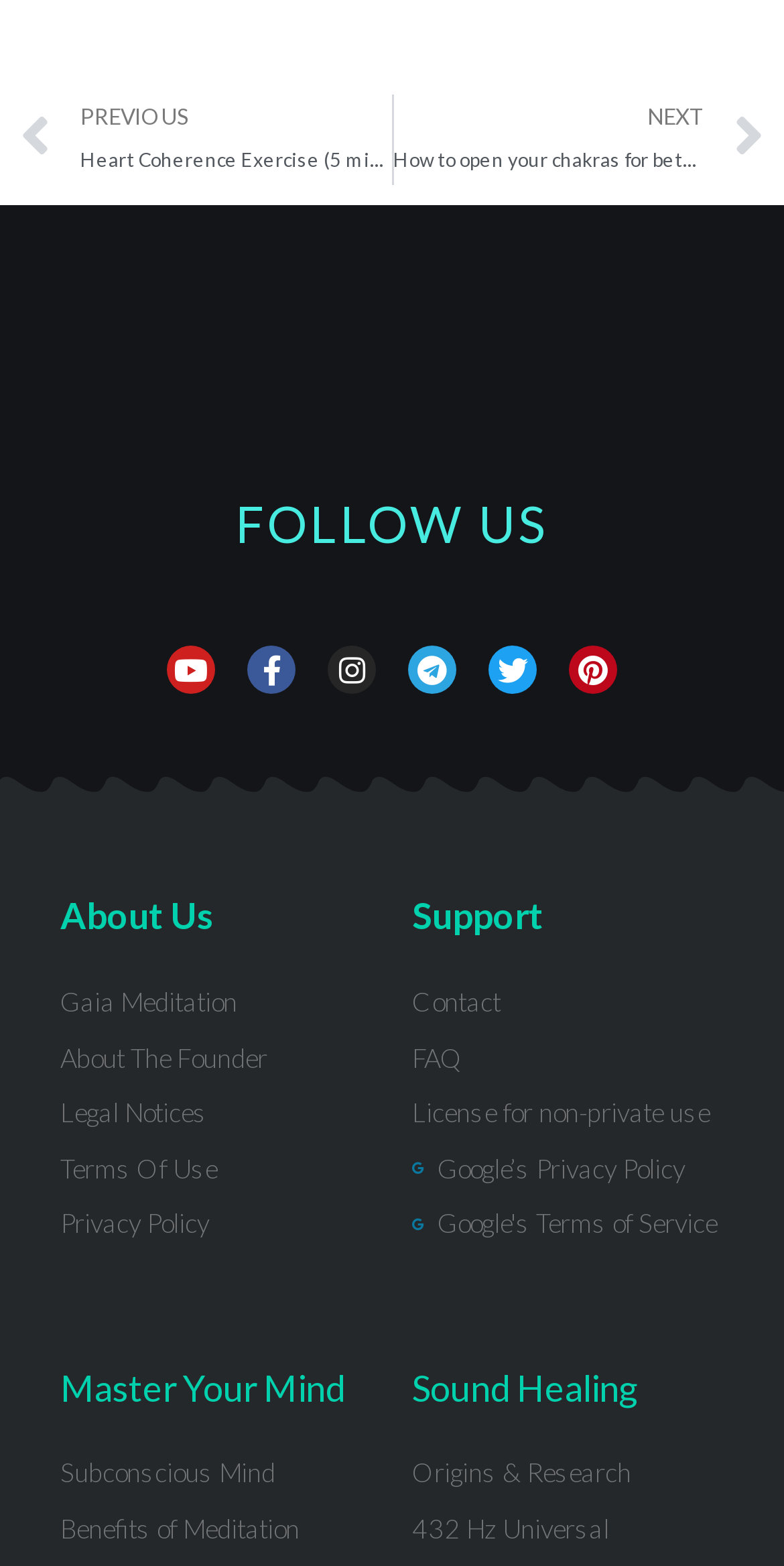Please specify the bounding box coordinates of the clickable section necessary to execute the following command: "Contact Gaia Meditation".

[0.526, 0.625, 0.923, 0.654]